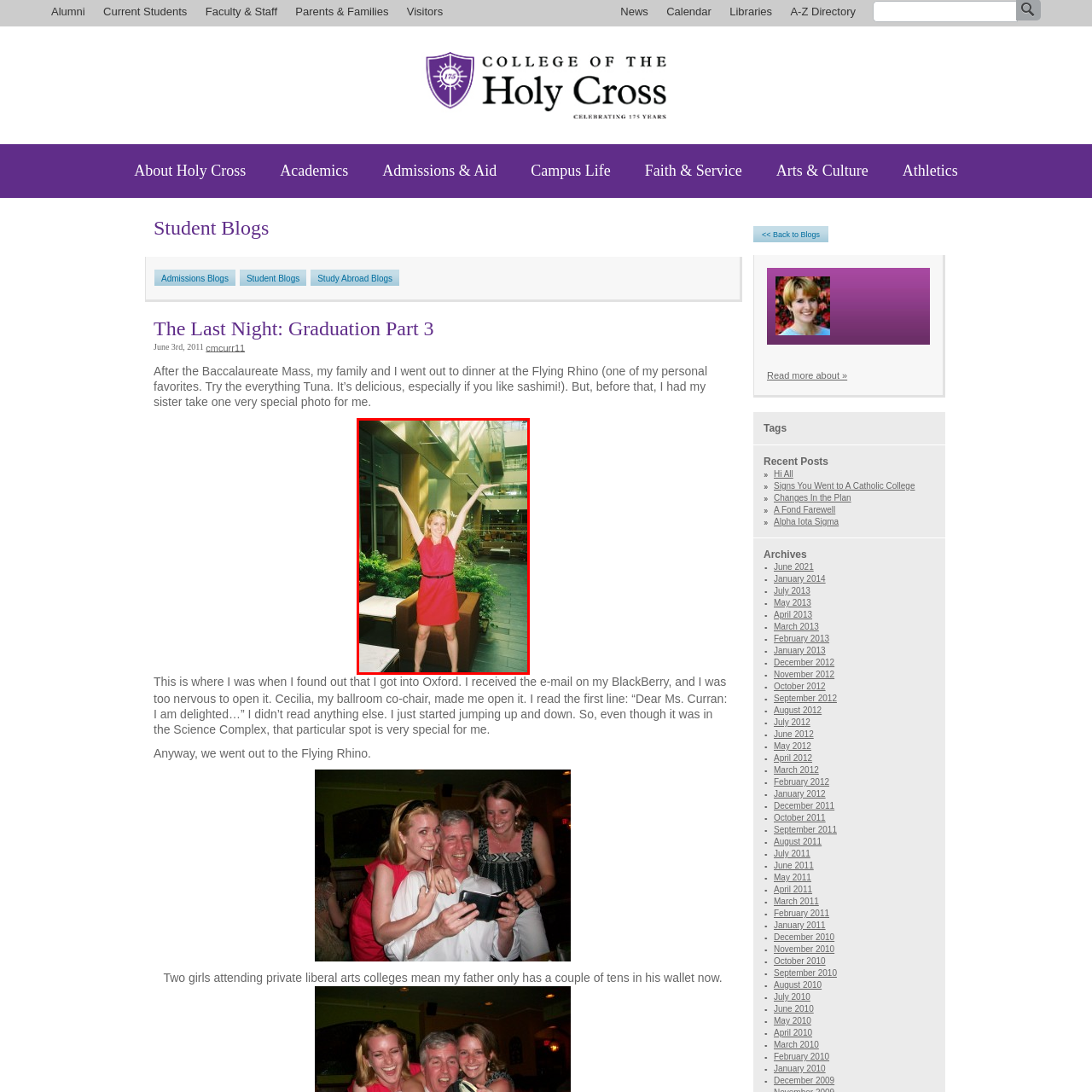What is the woman's pose conveying?
Please carefully analyze the image highlighted by the red bounding box and give a thorough response based on the visual information contained within that section.

The woman's arms are raised high above her head in a celebratory manner, which suggests that she is feeling triumphant or excited. This pose is often associated with feelings of joy and accomplishment, and the caption confirms this interpretation by stating that it conveys a sense of triumph or excitement.